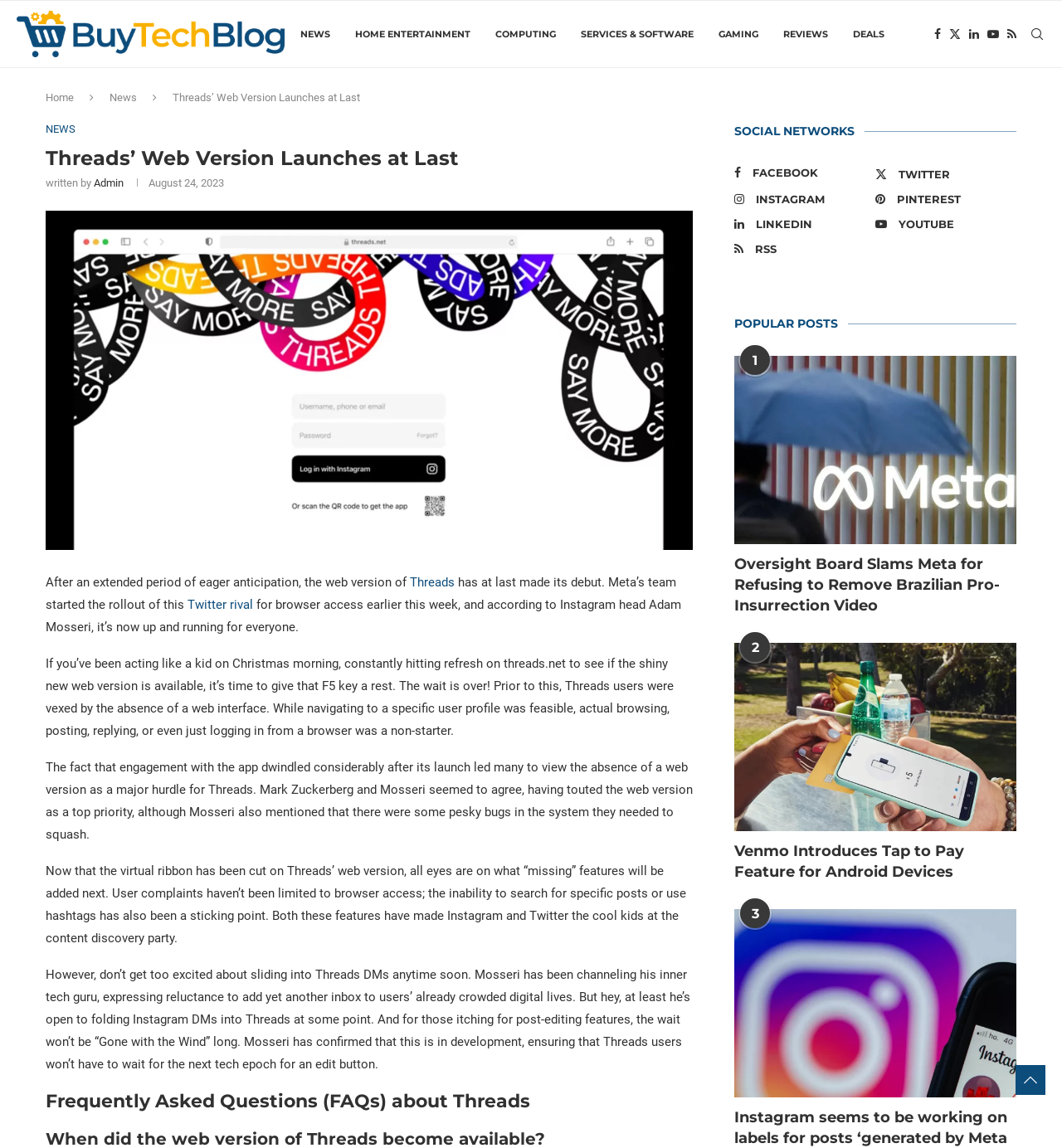What is the headline of the webpage?

Threads’ Web Version Launches at Last